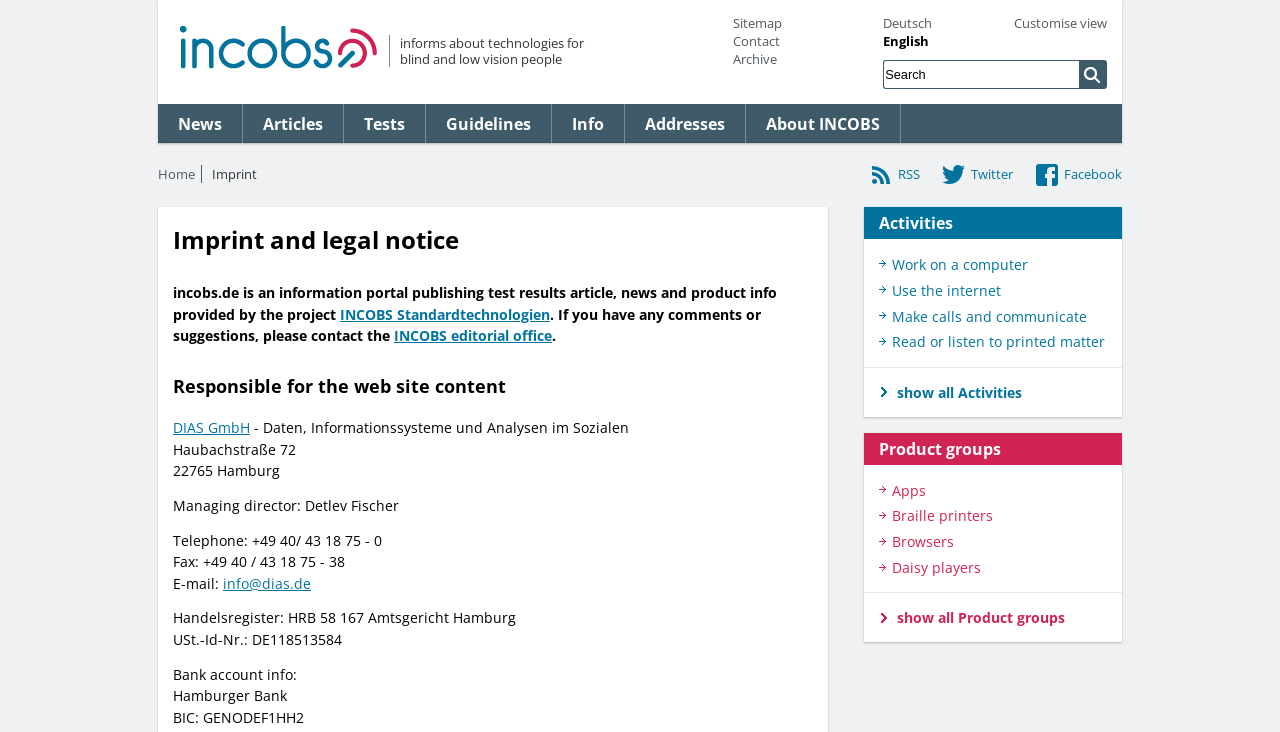What is the name of the logo on the top left?
Answer the question with as much detail as you can, using the image as a reference.

I found the logo on the top left of the webpage, which is an image element with the description 'Incobs Logo'. This logo is likely the logo of the INCOBS organization.